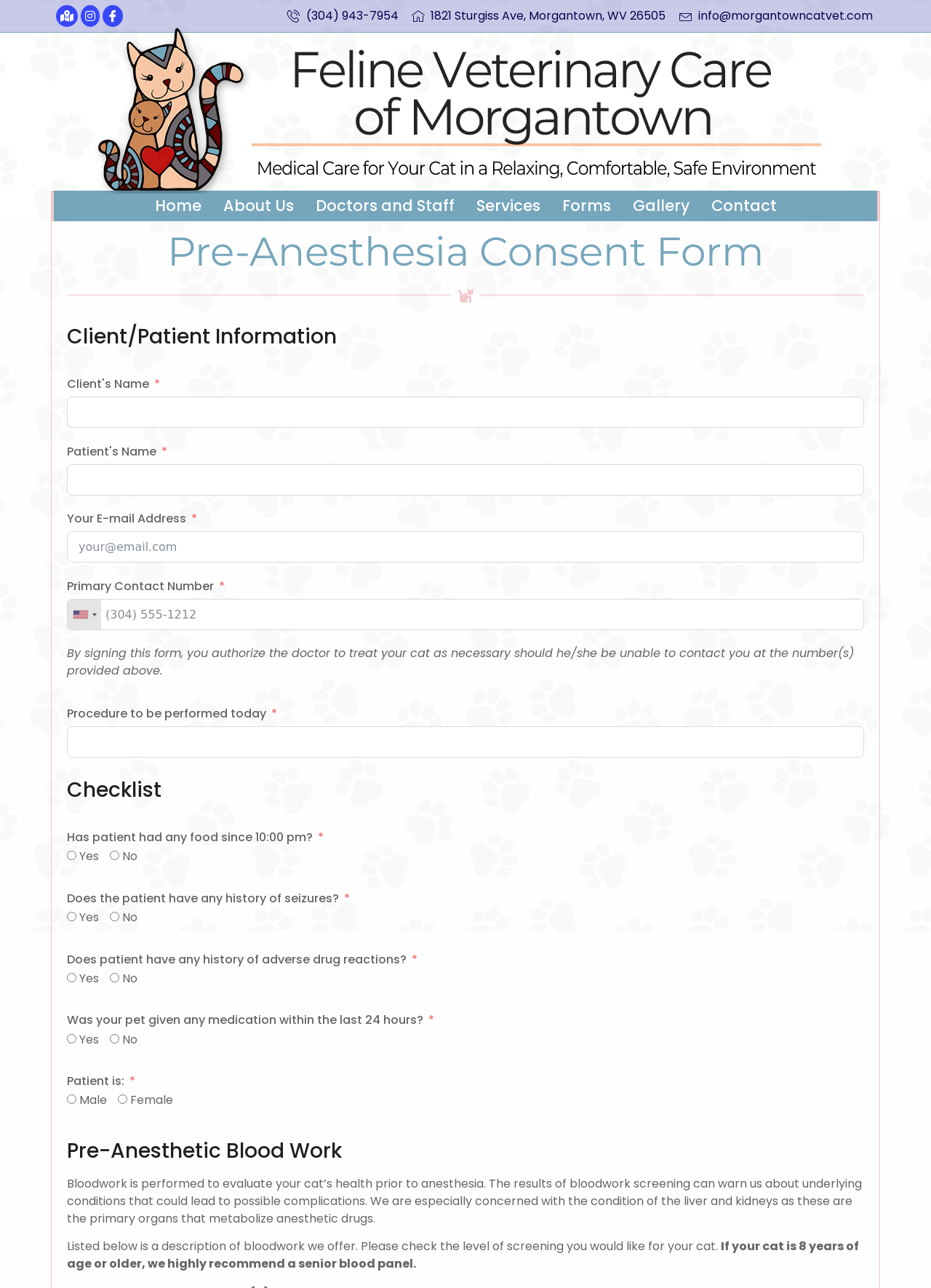Determine the coordinates of the bounding box for the clickable area needed to execute this instruction: "Choose primary contact number".

[0.072, 0.465, 0.928, 0.489]